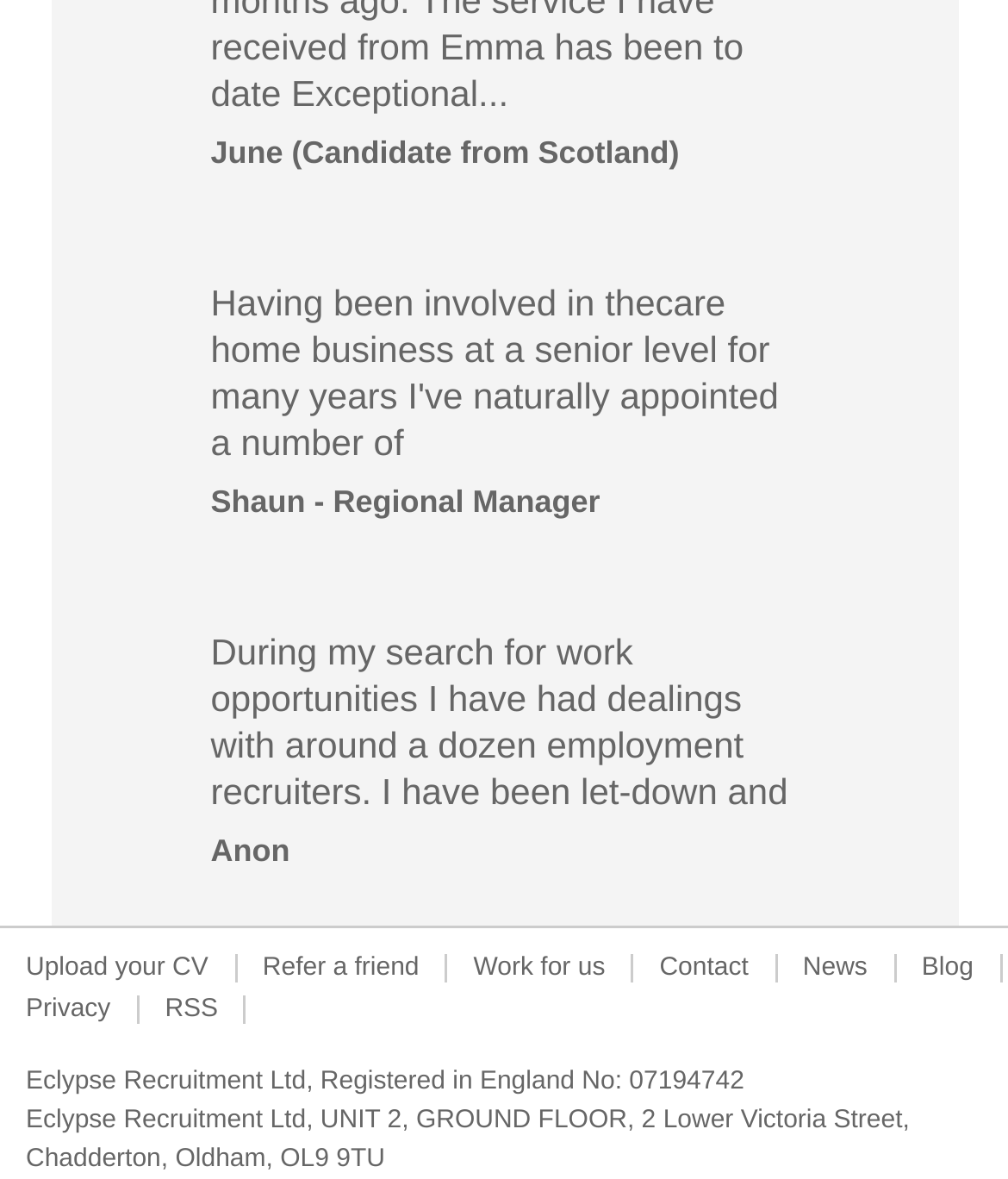What is the address of Eclypse Recruitment Ltd?
Can you give a detailed and elaborate answer to the question?

I found the address of Eclypse Recruitment Ltd in the footer section, which is 'Eclypse Recruitment Ltd, UNIT 2, GROUND FLOOR, 2 Lower Victoria Street, Chadderton, Oldham, OL9 9TU'.